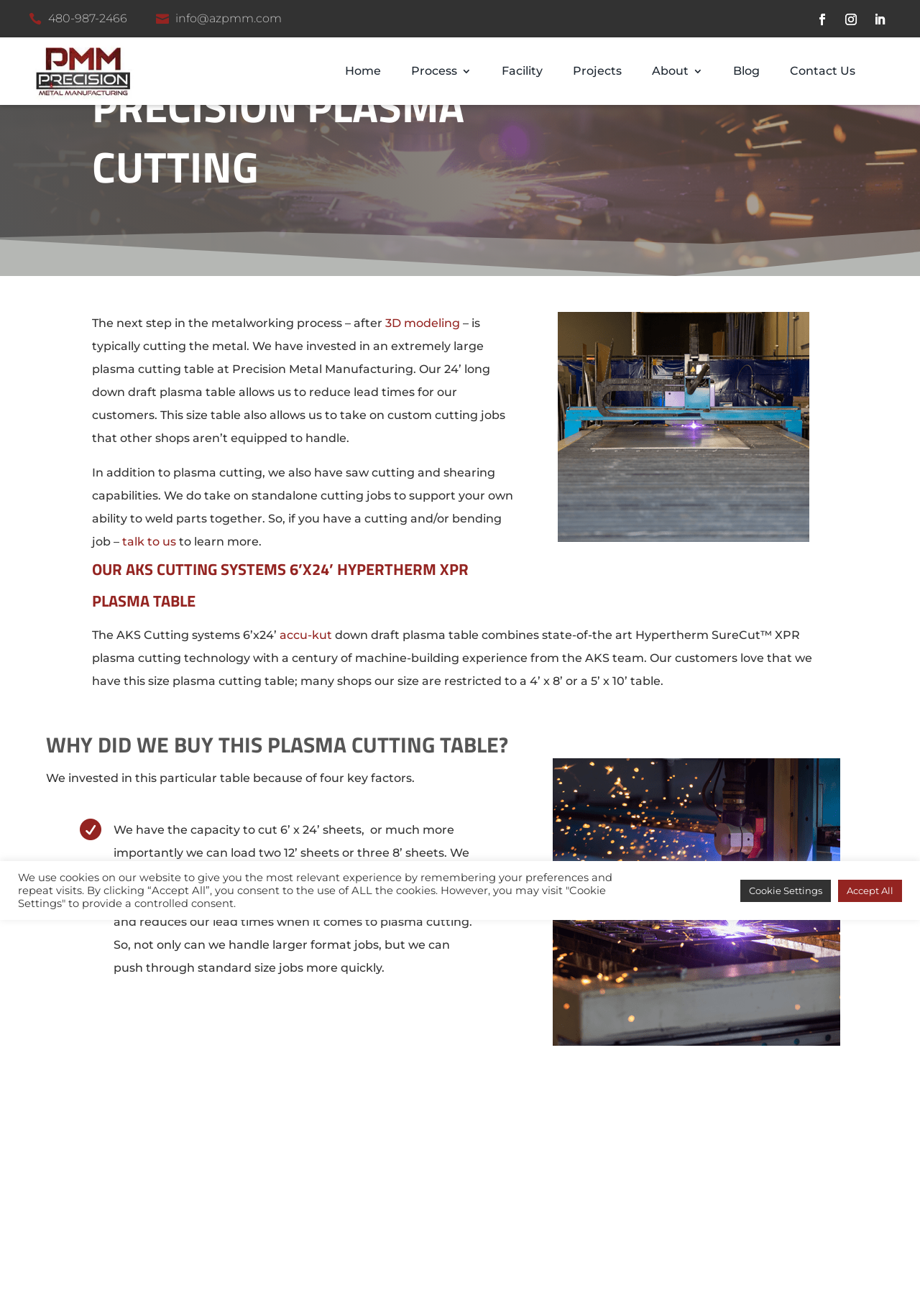Could you highlight the region that needs to be clicked to execute the instruction: "Call the phone number"?

[0.052, 0.009, 0.138, 0.019]